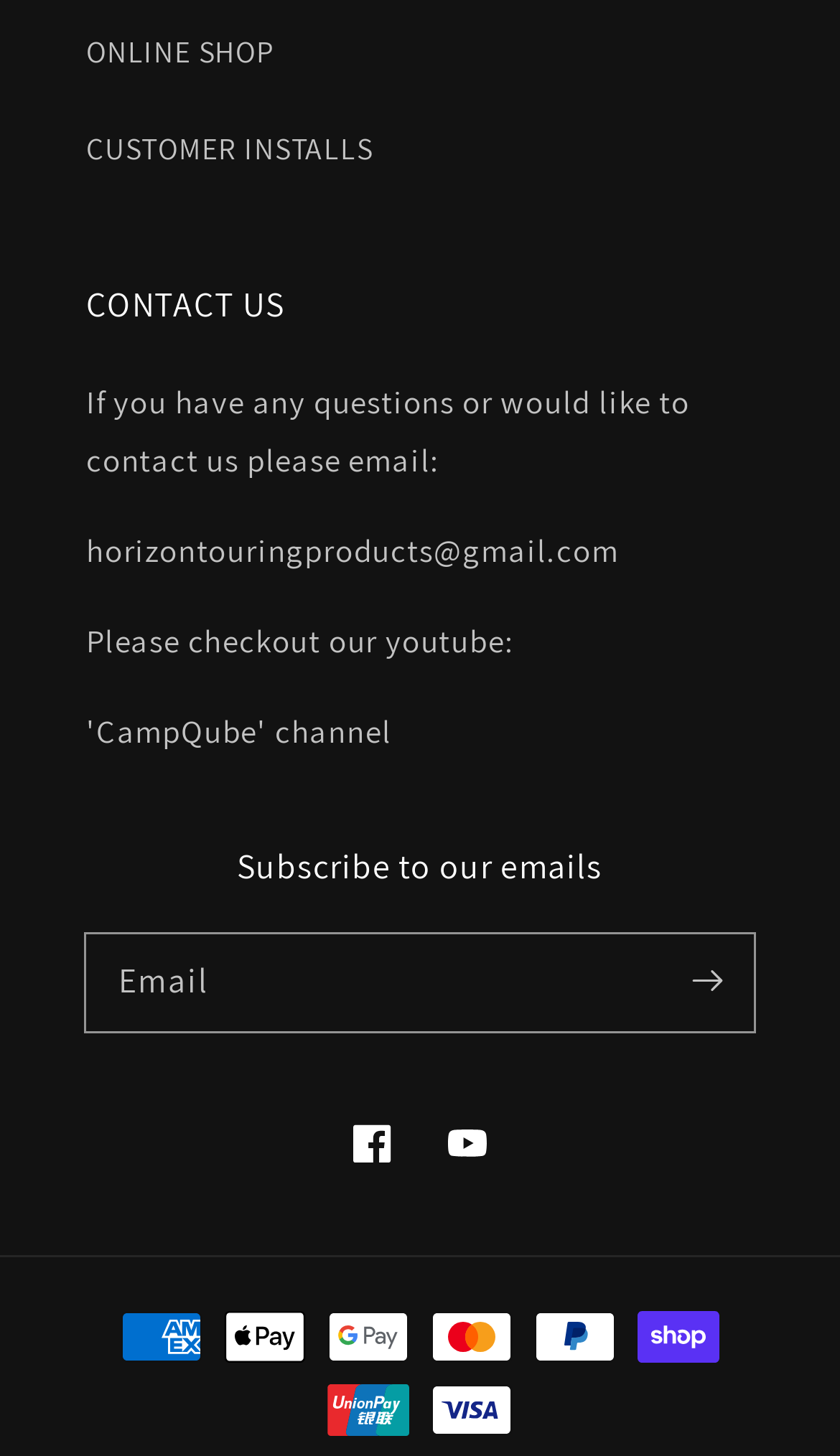How many social media links are available?
Provide a concise answer using a single word or phrase based on the image.

2